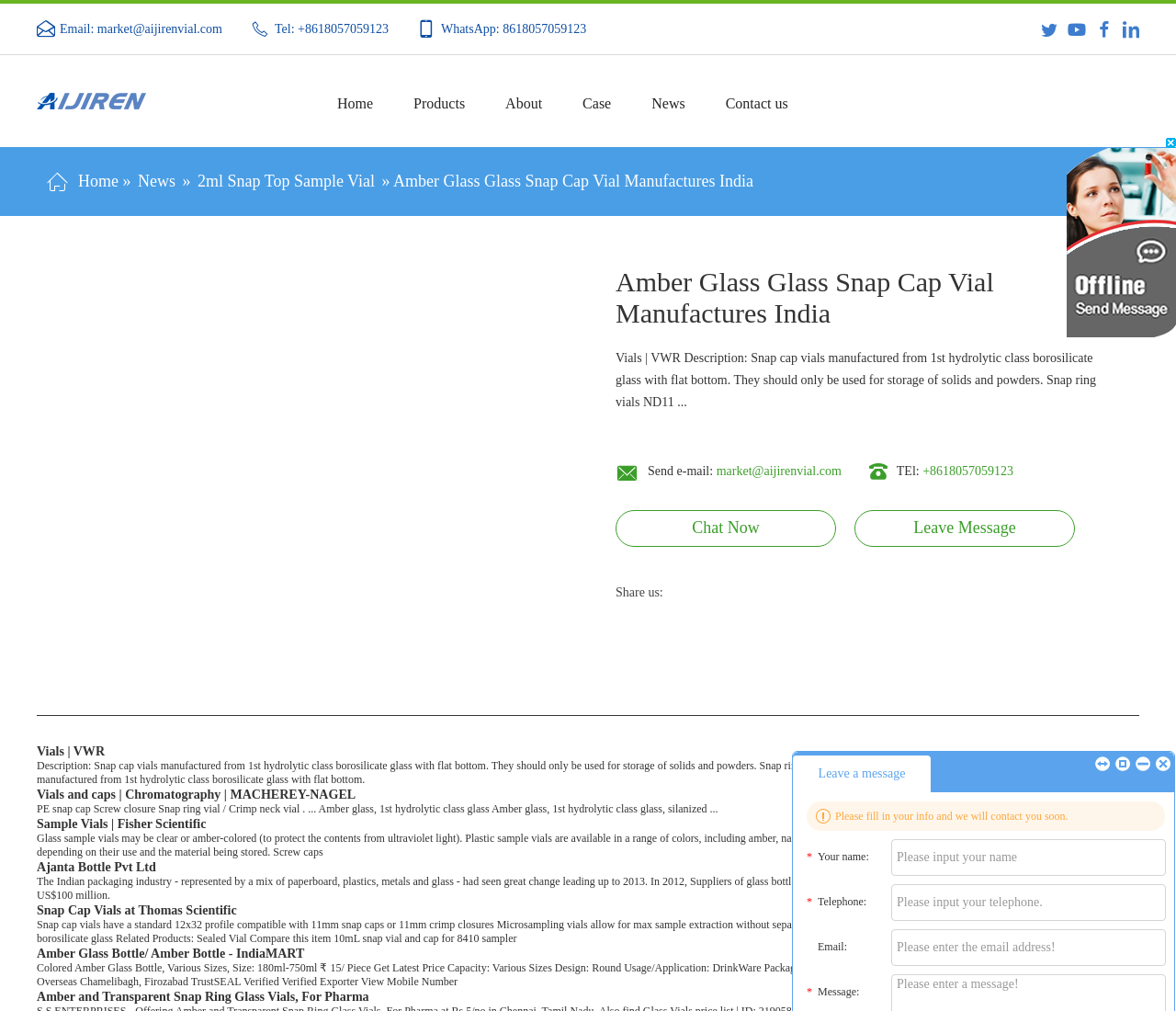Identify the bounding box coordinates of the area you need to click to perform the following instruction: "Click the 'Chat Now' button".

[0.523, 0.505, 0.711, 0.541]